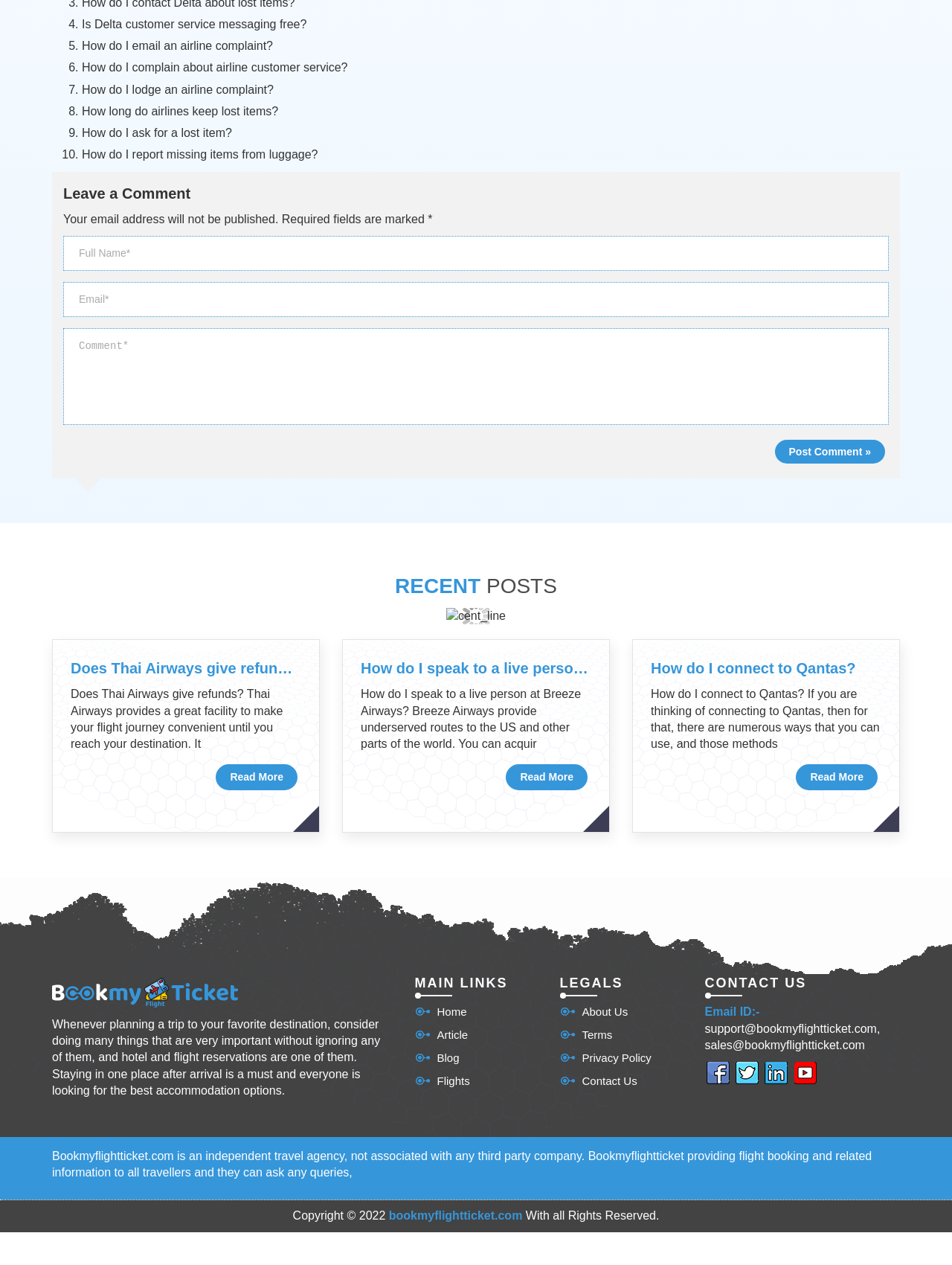Answer with a single word or phrase: 
What is the purpose of the website according to the text?

Providing flight booking and related information